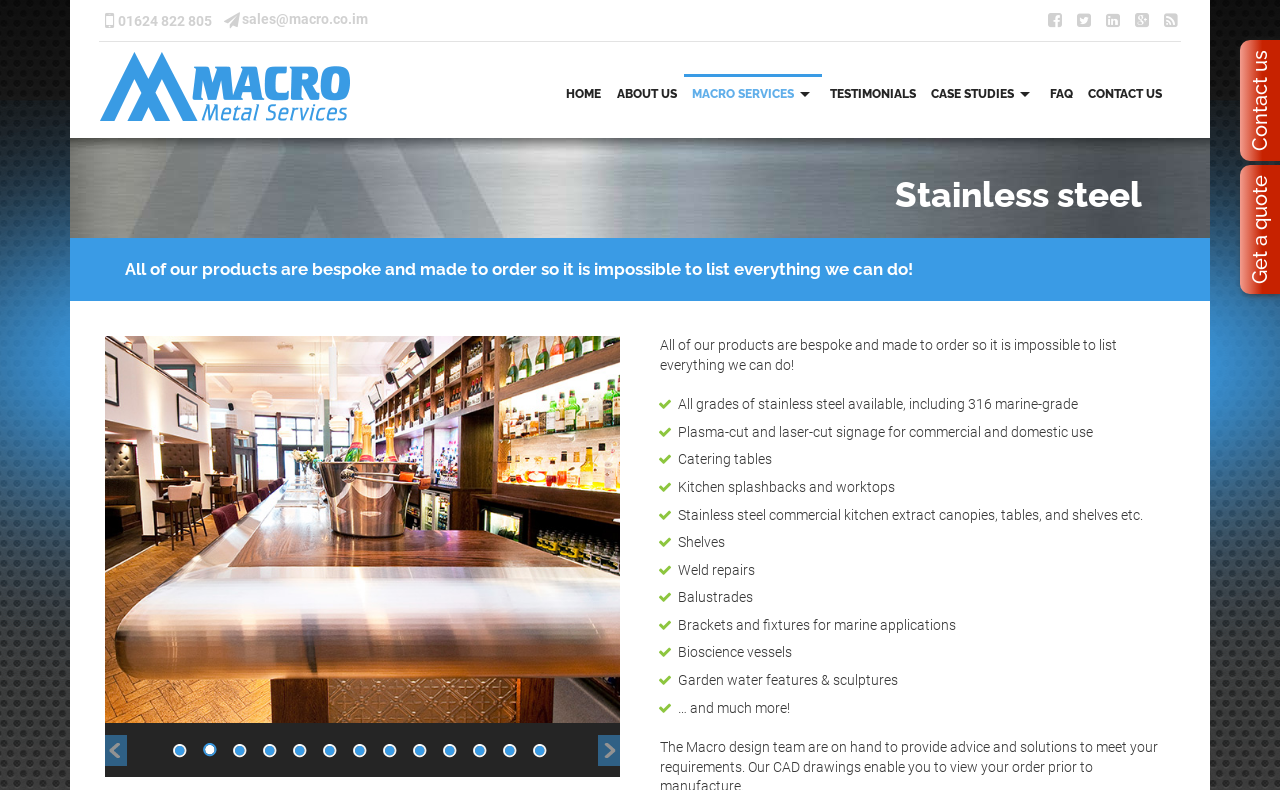Please identify the bounding box coordinates of the area that needs to be clicked to fulfill the following instruction: "Learn more about STAINLESS STEEL."

[0.535, 0.246, 0.642, 0.29]